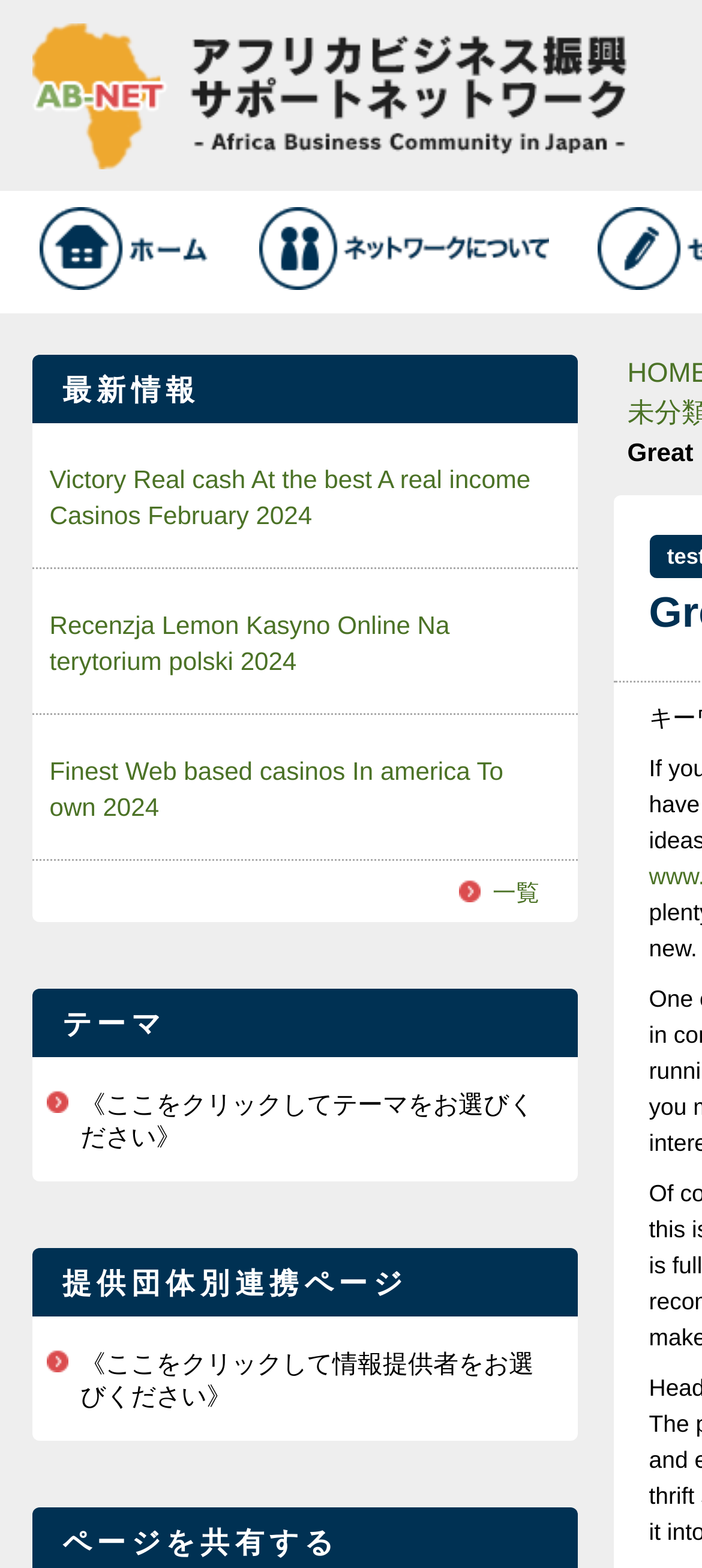Give a one-word or short phrase answer to this question: 
How many images are there in the webpage?

4